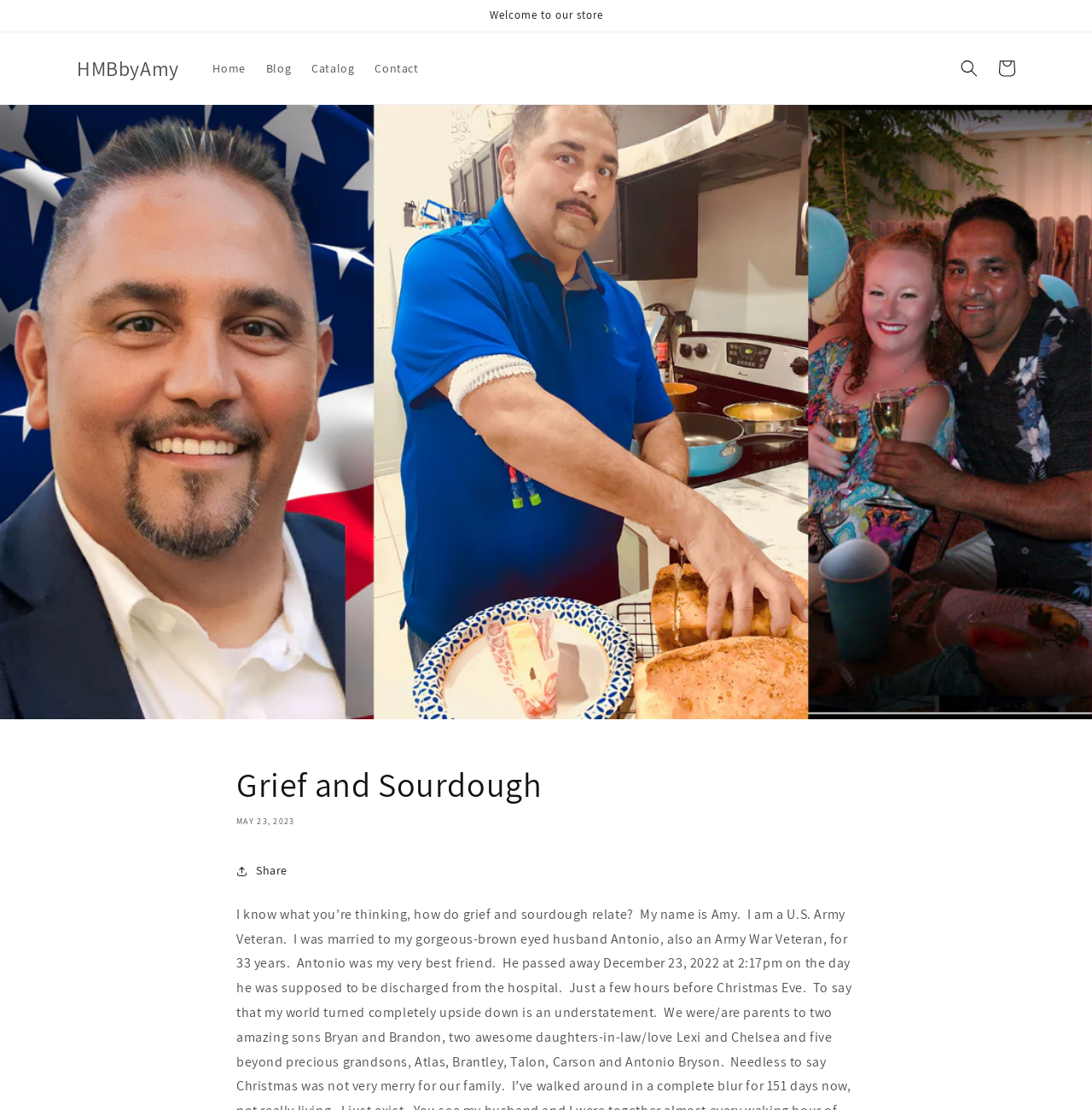Please find and report the primary heading text from the webpage.

Grief and Sourdough